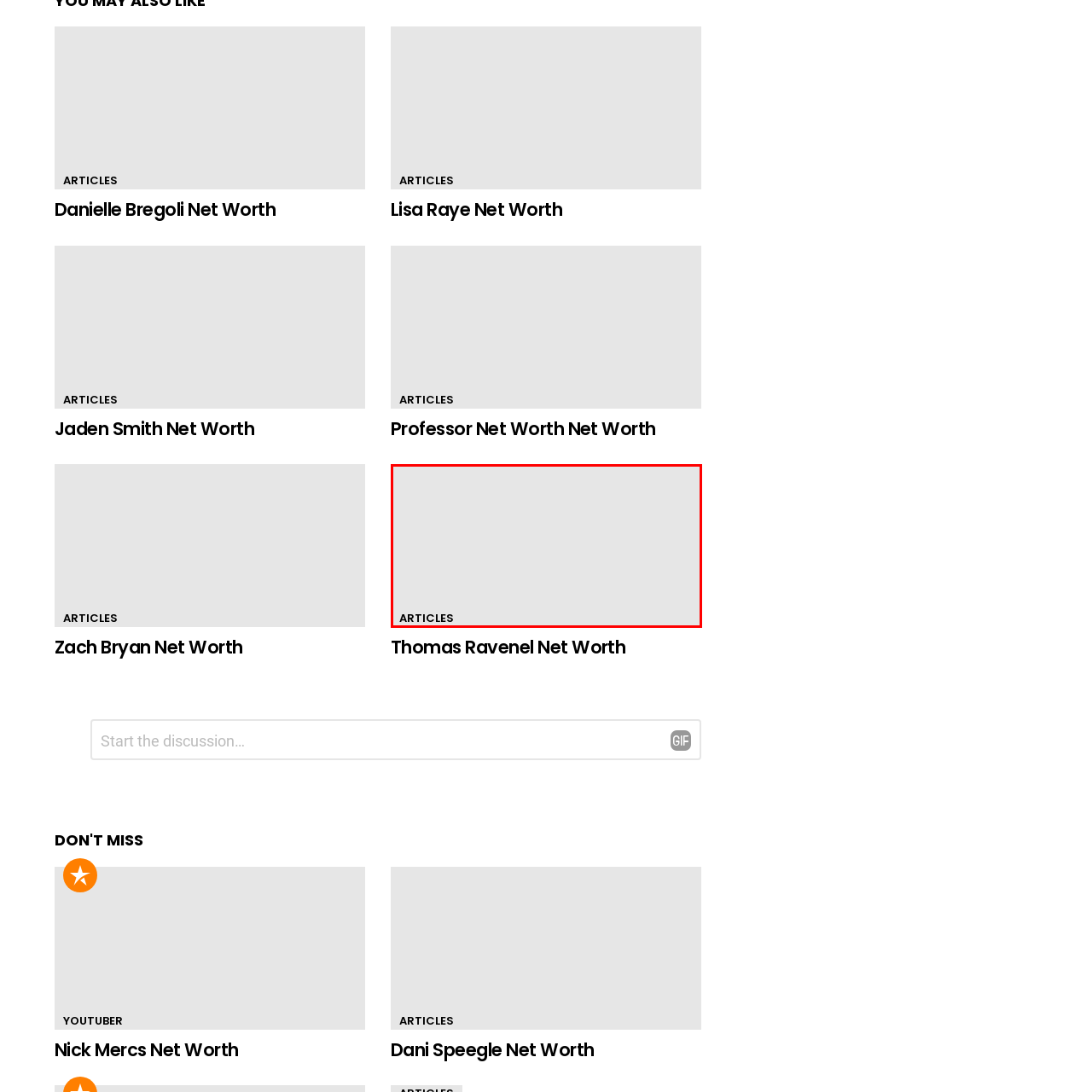What is the role of contrasting text in the webpage? Focus on the image highlighted by the red bounding box and respond with a single word or a brief phrase.

Guide user interaction